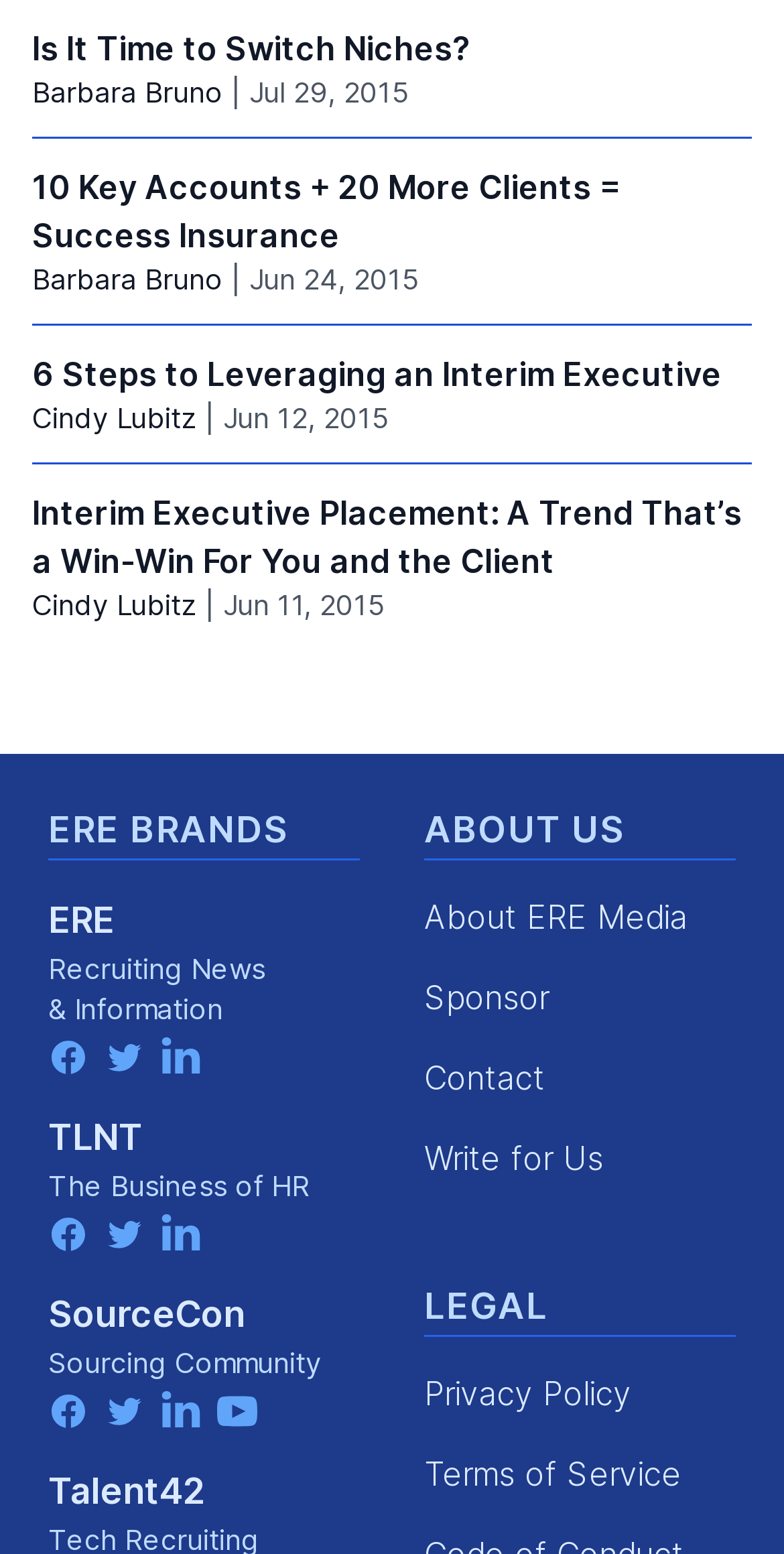Analyze the image and deliver a detailed answer to the question: What is the date of the latest article?

I looked at the dates of the articles listed on the webpage and found that the latest article is 'Is It Time to Switch Niches?' with a date of 'Jul 29, 2015'.